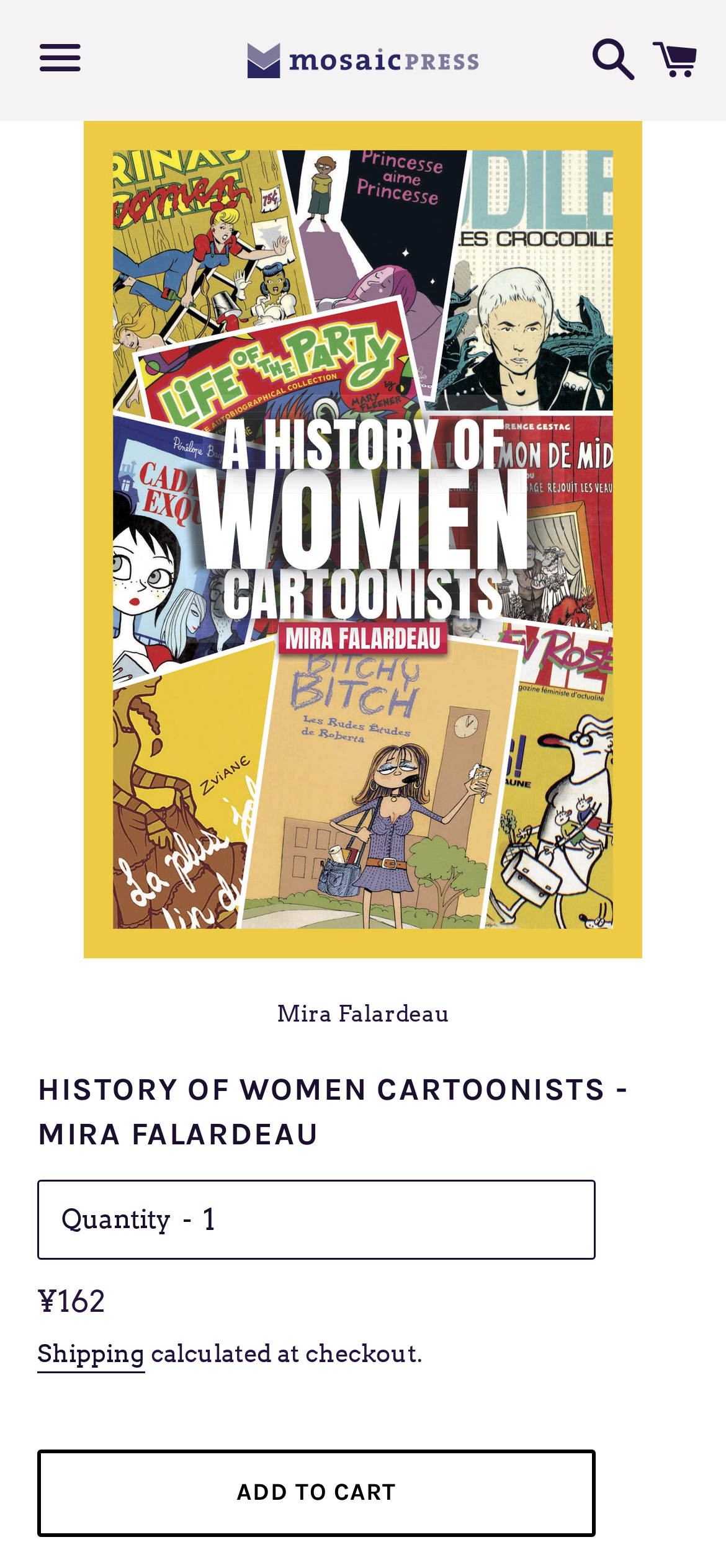Given the element description, predict the bounding box coordinates in the format (top-left x, top-left y, bottom-right x, bottom-right y), using floating point numbers between 0 and 1: Add to cart

[0.051, 0.924, 0.821, 0.98]